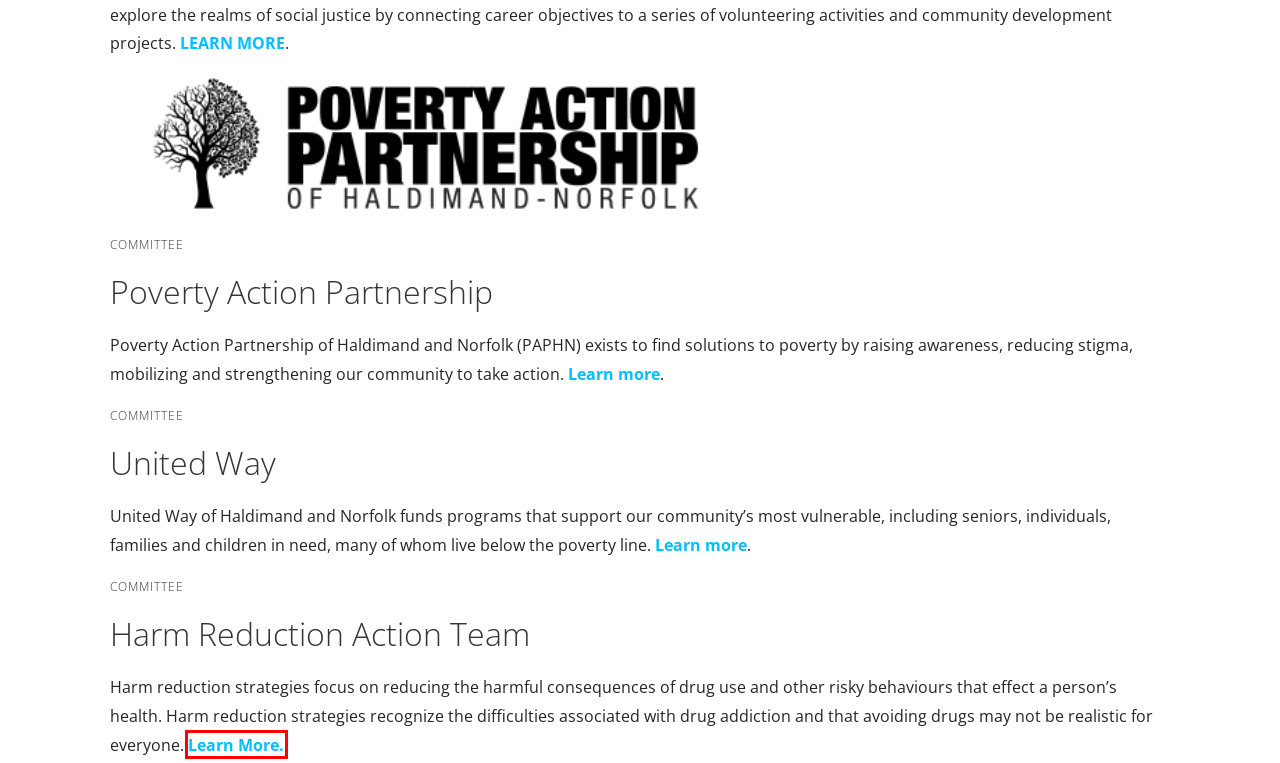Examine the screenshot of a webpage with a red bounding box around an element. Then, select the webpage description that best represents the new page after clicking the highlighted element. Here are the descriptions:
A. The Beholden Man
B. Contact
C. Canadian Authors Association - Writers helping writers since 1921
D. Faith and Life – Student Life and Success
E. To Heroes of our Past
F. Media Advisory – Media Kit for Harm Reduction May 2017 | HealthUnit Haldimand-Norfolk
G. Of  Monsters and Men
H. United Way Haldimand & Norfolk - What We Raise Here Stays Here

F